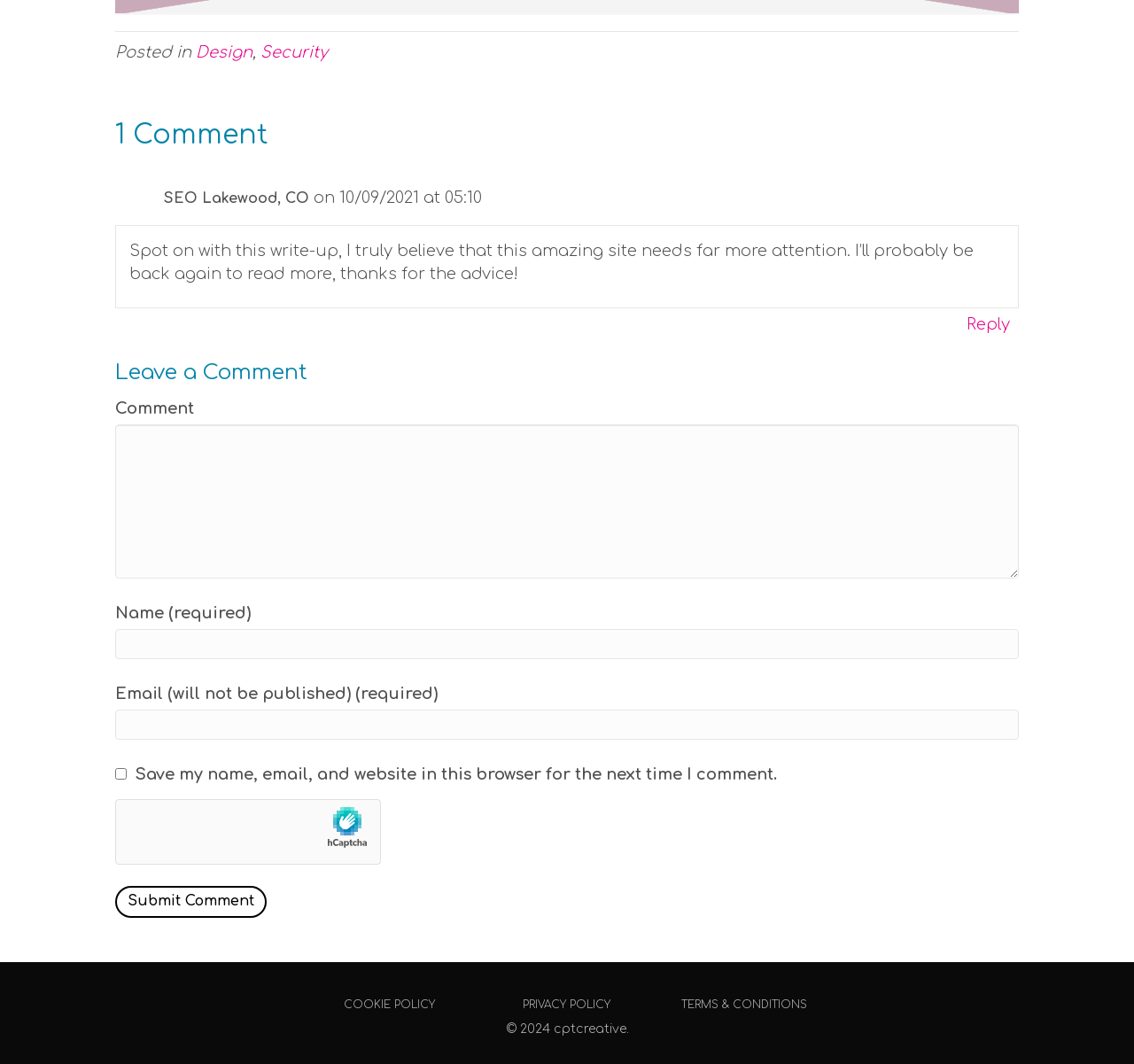Identify the bounding box coordinates for the element you need to click to achieve the following task: "Click on the 'Submit Comment' button". The coordinates must be four float values ranging from 0 to 1, formatted as [left, top, right, bottom].

[0.102, 0.833, 0.235, 0.862]